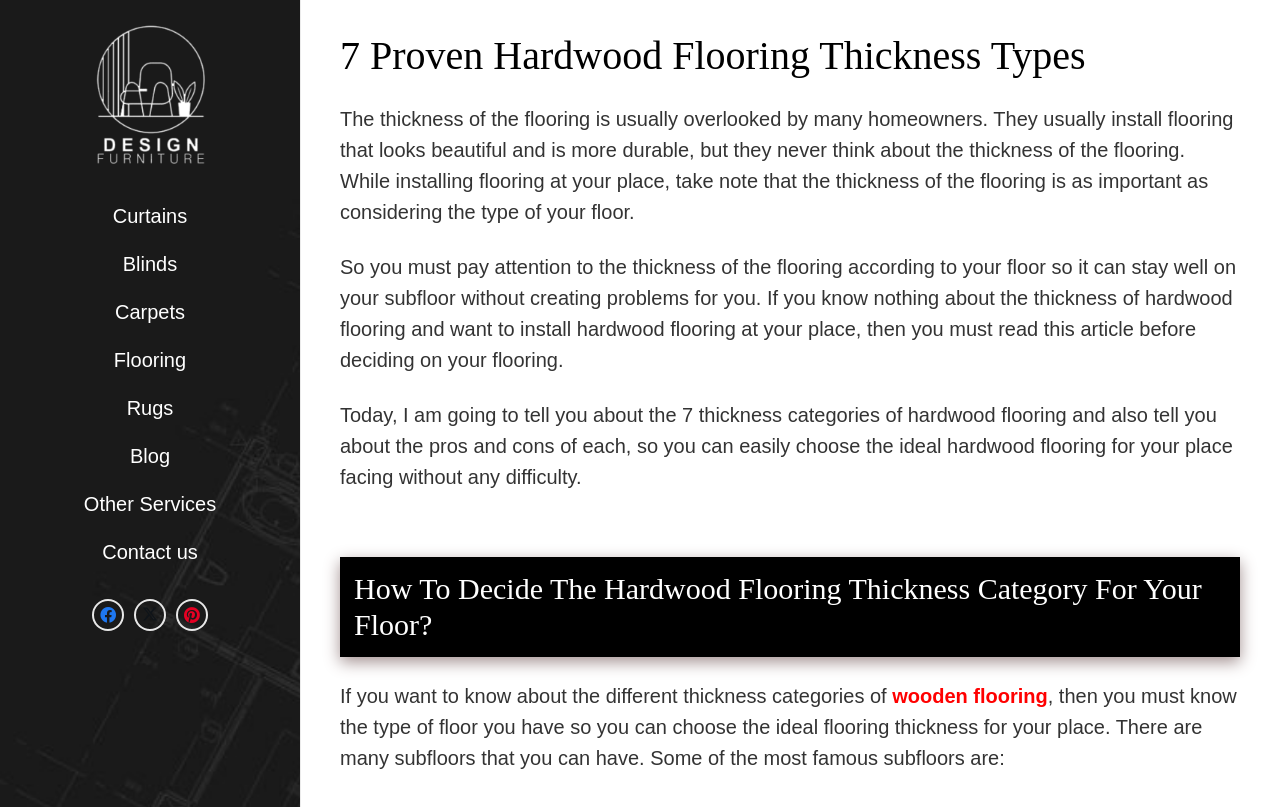Provide the bounding box coordinates of the HTML element this sentence describes: "Carpets". The bounding box coordinates consist of four float numbers between 0 and 1, i.e., [left, top, right, bottom].

[0.0, 0.357, 0.234, 0.417]